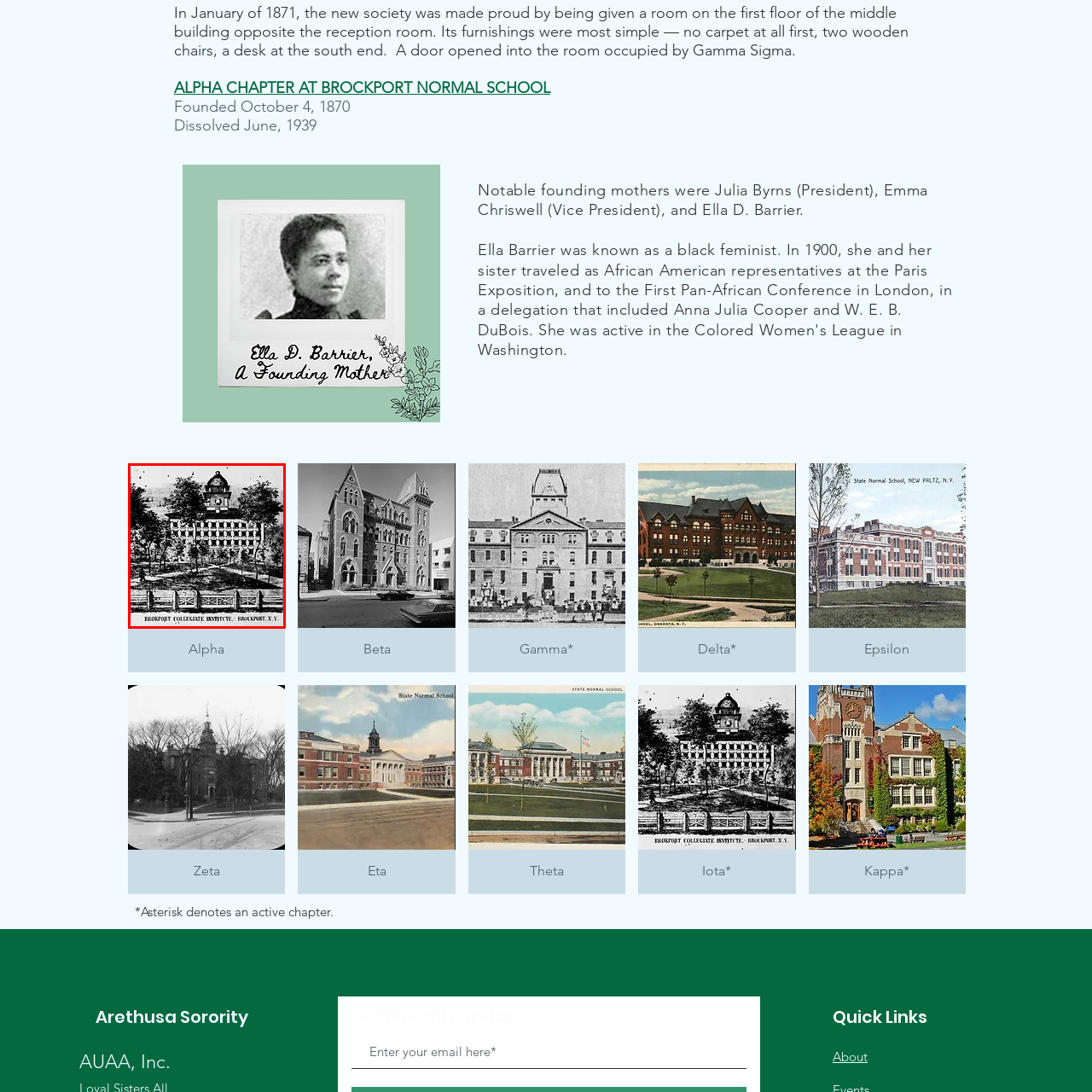In what century was the institution founded?
Inspect the image inside the red bounding box and answer the question with as much detail as you can.

The caption states that the institution was established in the 19th century, which provides the answer to this question.